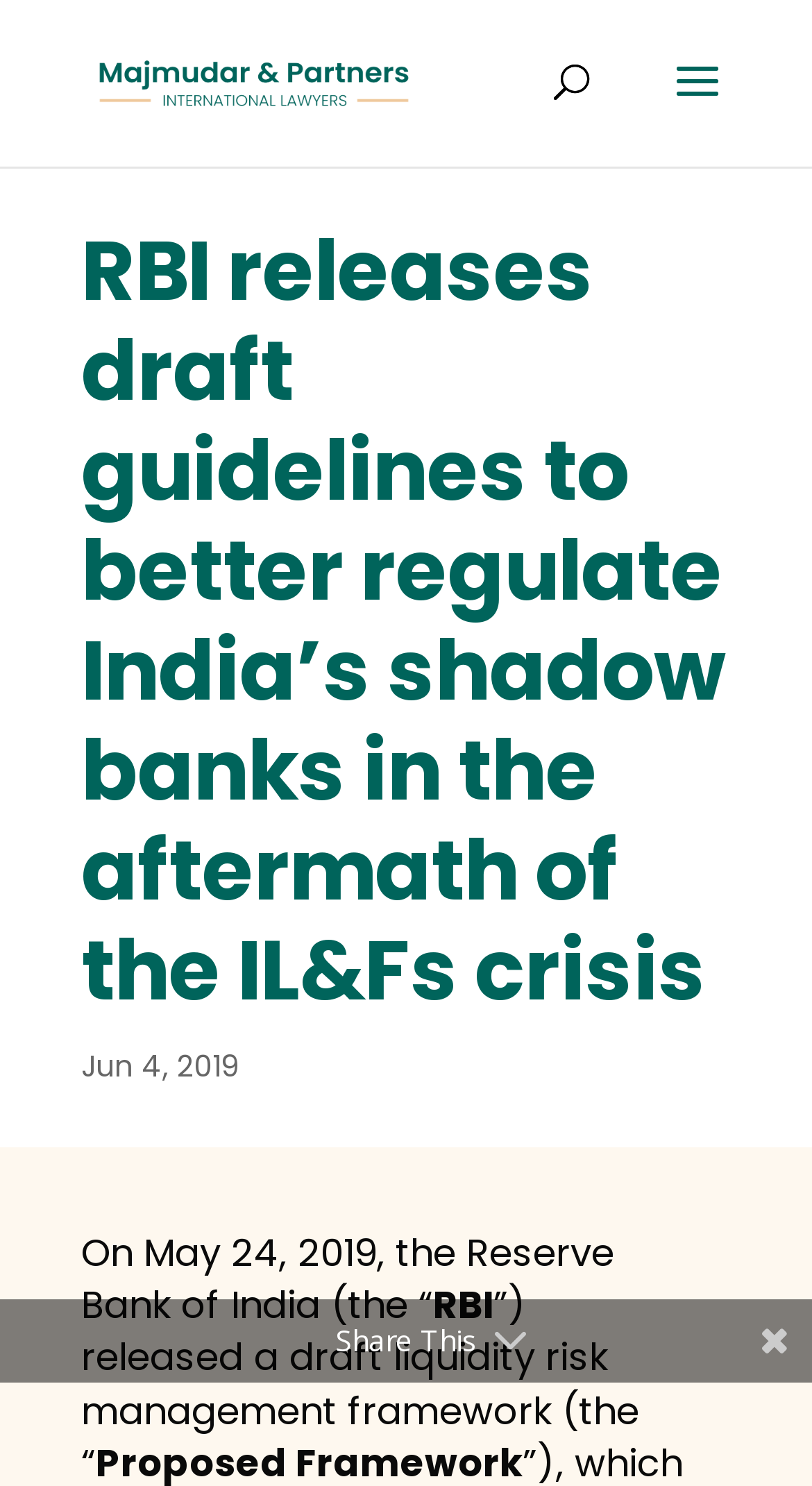When was the article published?
Give a thorough and detailed response to the question.

I found the date by looking at the static text element 'Jun 4, 2019' on the webpage.